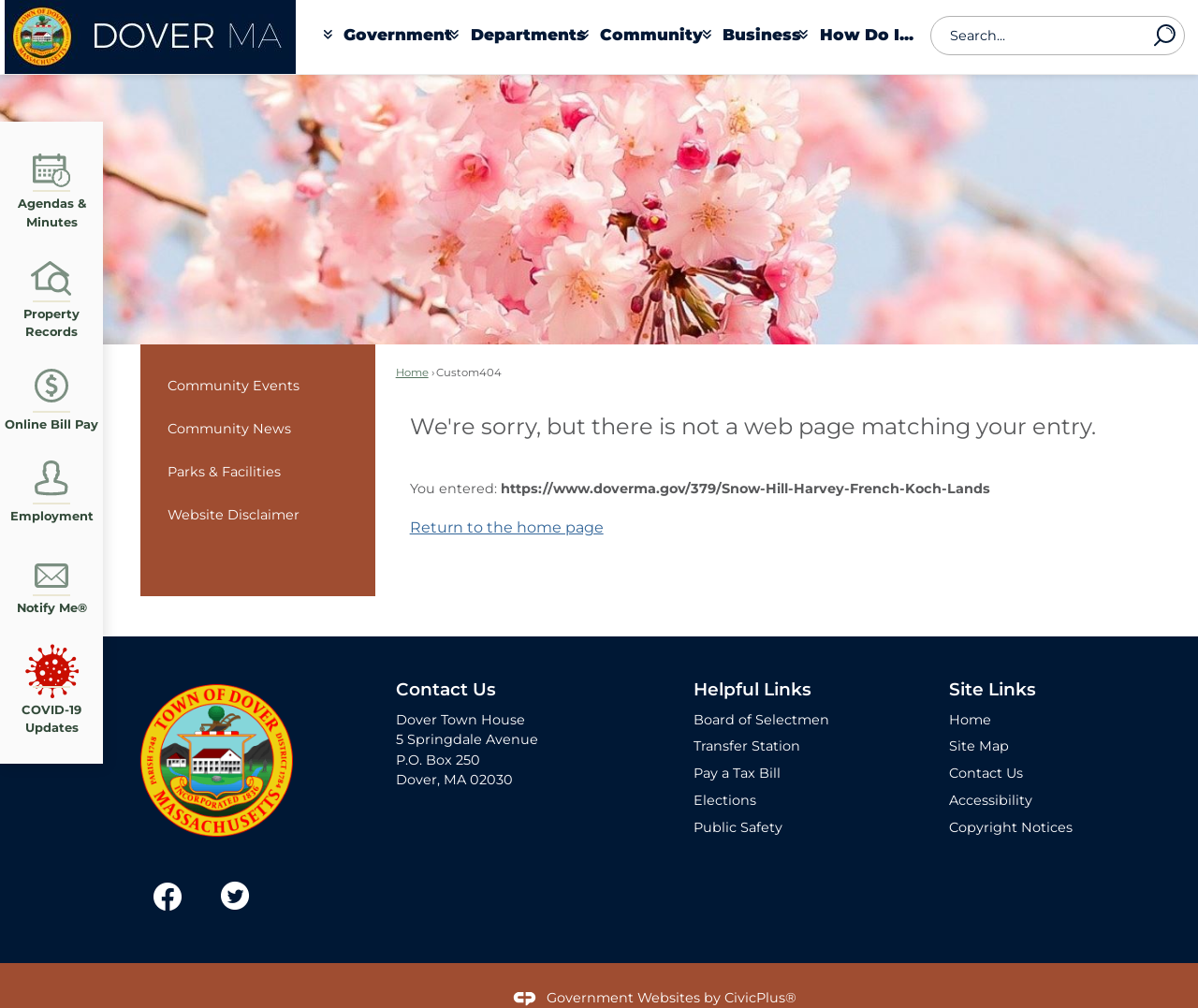Given the element description "Elections", identify the bounding box of the corresponding UI element.

[0.579, 0.786, 0.631, 0.802]